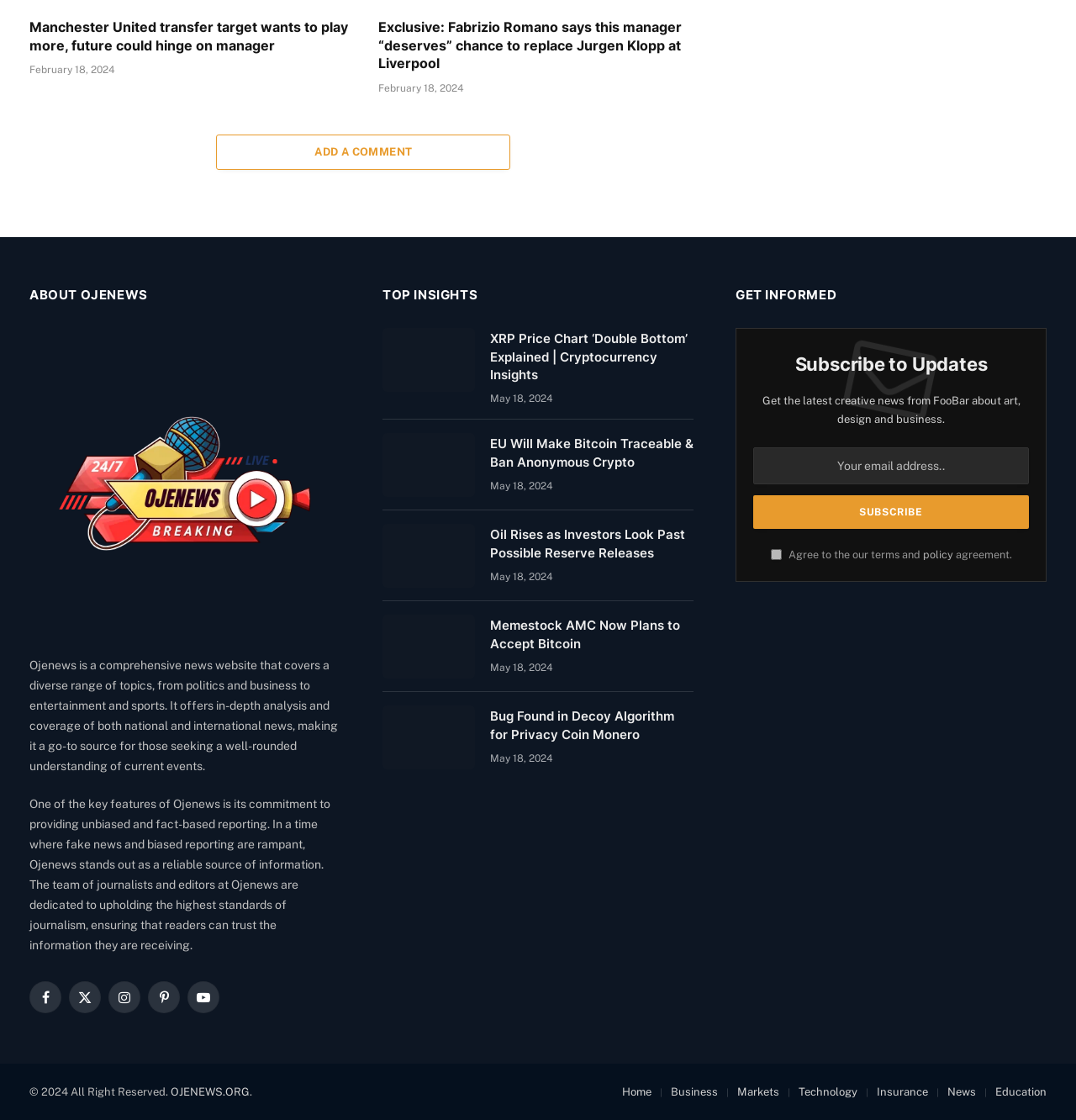What is the title of the section that contains the articles 'XRP Price Chart ‘Double Bottom’ Explained | Cryptocurrency Insights', 'EU Will Make Bitcoin Traceable & Ban Anonymous Crypto', and others?
Please respond to the question with a detailed and thorough explanation.

I looked at the section that contains the articles 'XRP Price Chart ‘Double Bottom’ Explained | Cryptocurrency Insights', 'EU Will Make Bitcoin Traceable & Ban Anonymous Crypto', and others, and found that it is titled 'TOP INSIGHTS'.